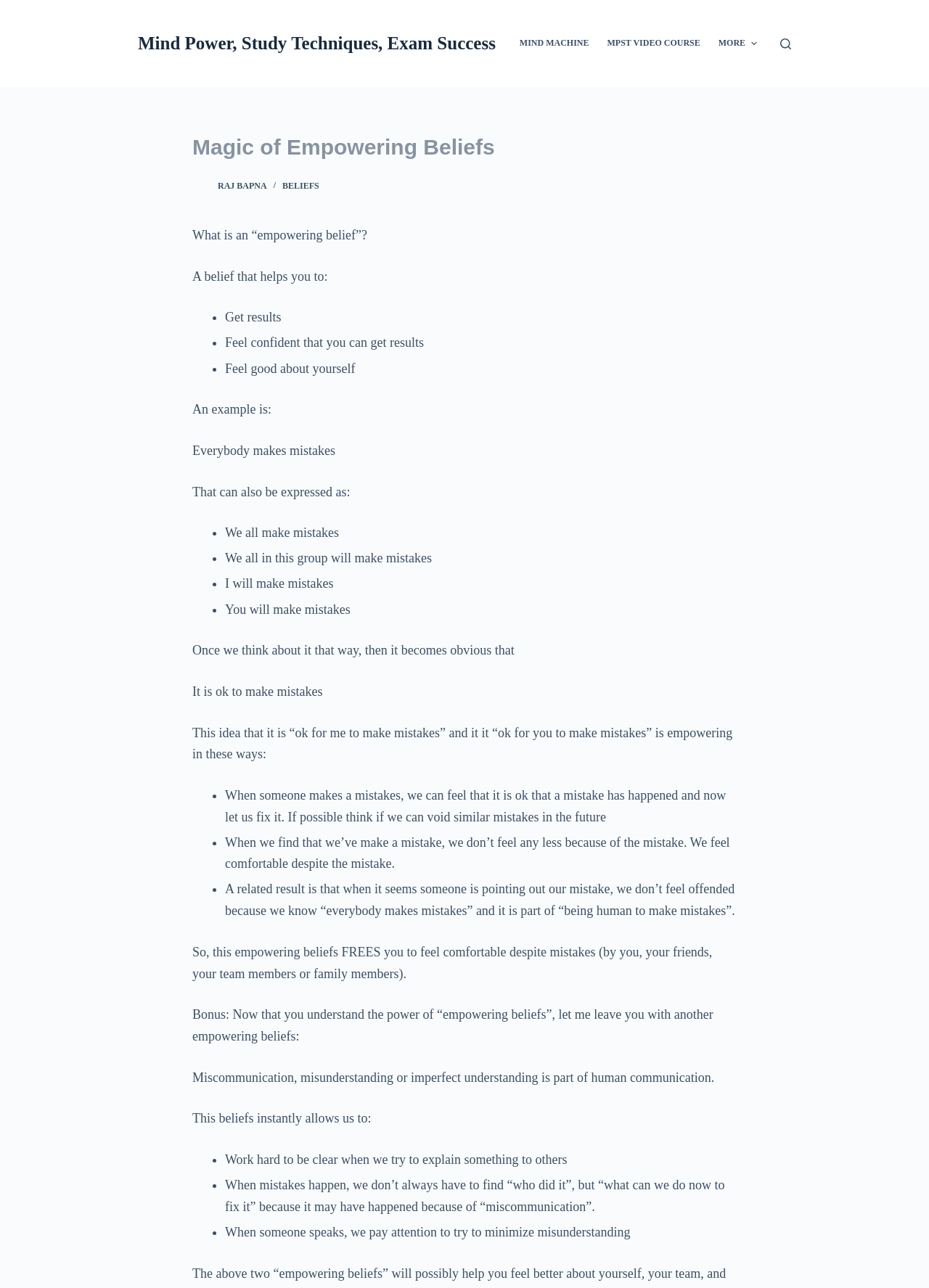Using the description: "Beliefs", determine the UI element's bounding box coordinates. Ensure the coordinates are in the format of four float numbers between 0 and 1, i.e., [left, top, right, bottom].

[0.304, 0.14, 0.344, 0.148]